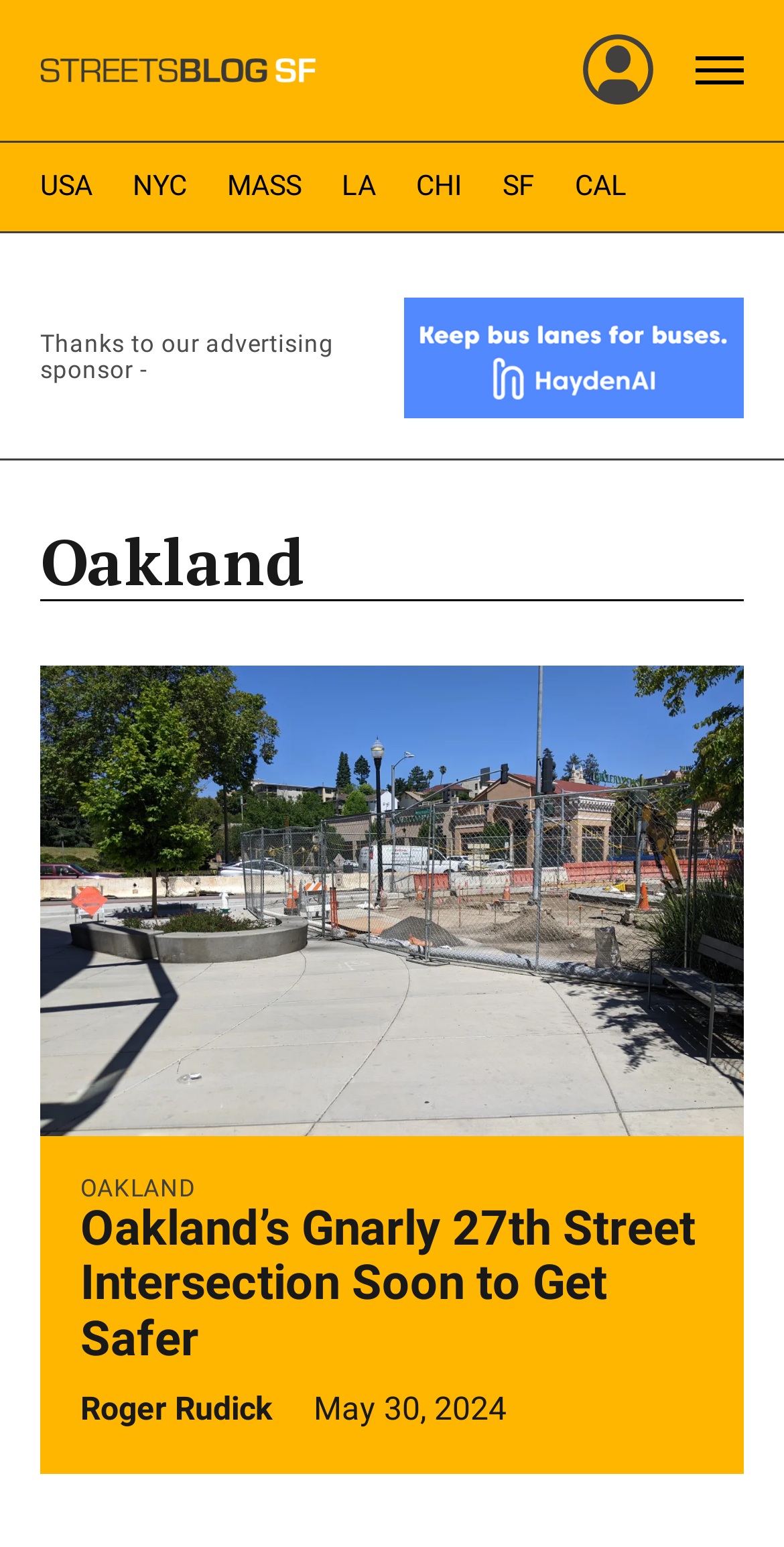Analyze the image and deliver a detailed answer to the question: What is the name of the city being archived?

Based on the webpage structure, I found a heading element with the text 'Oakland' which suggests that the webpage is archiving information related to Oakland.